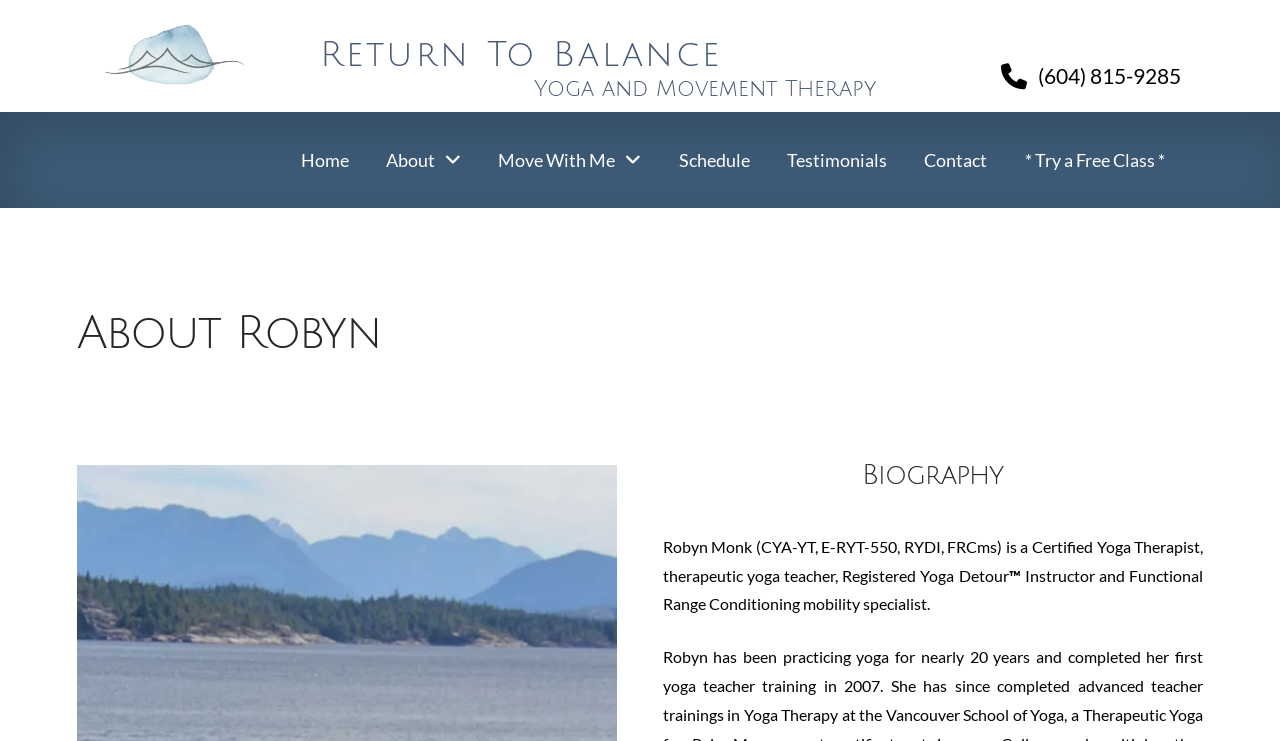Extract the main heading from the webpage content.

Return To Balance